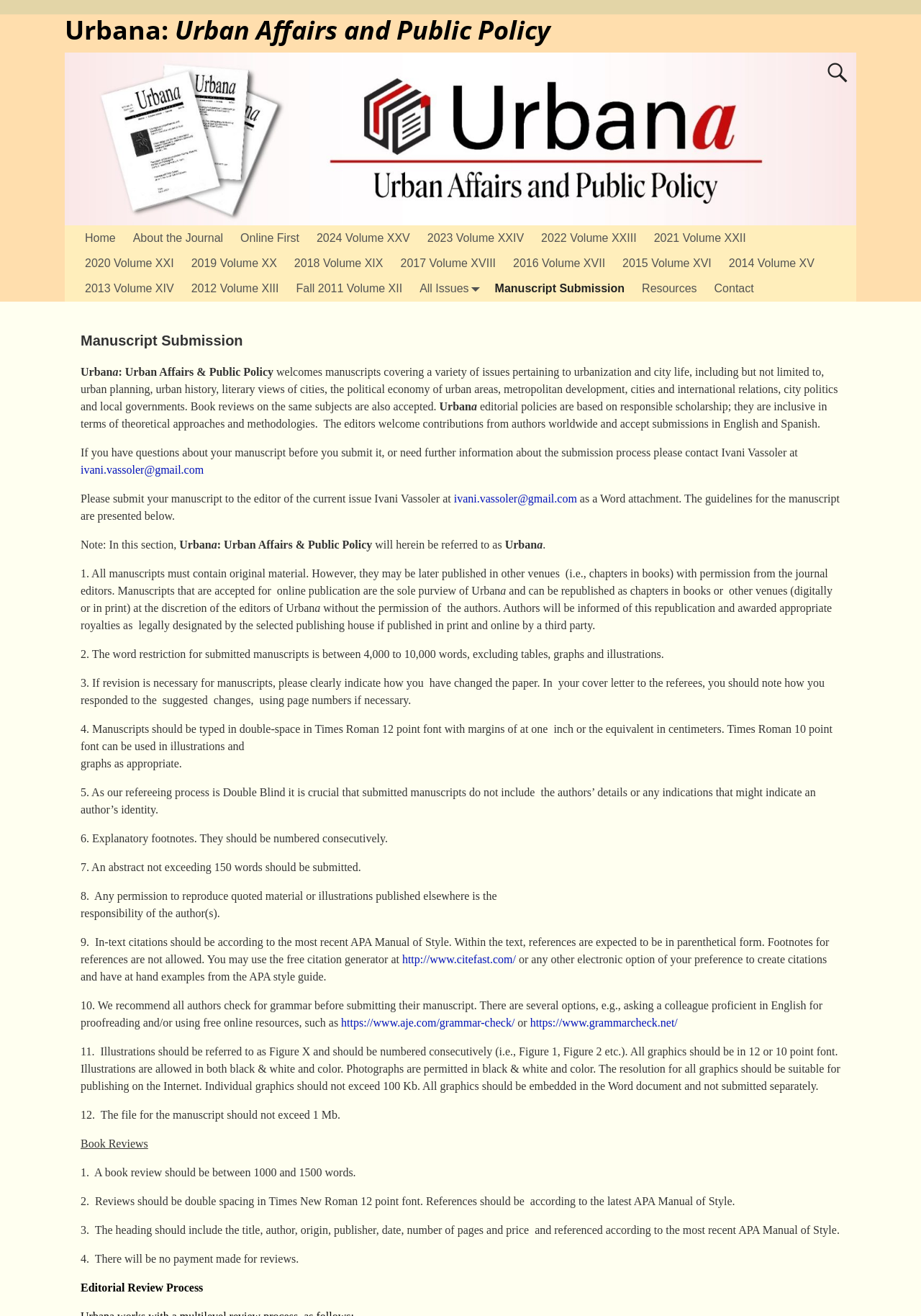Please find the bounding box coordinates of the element that you should click to achieve the following instruction: "submit a manuscript". The coordinates should be presented as four float numbers between 0 and 1: [left, top, right, bottom].

[0.528, 0.21, 0.688, 0.229]